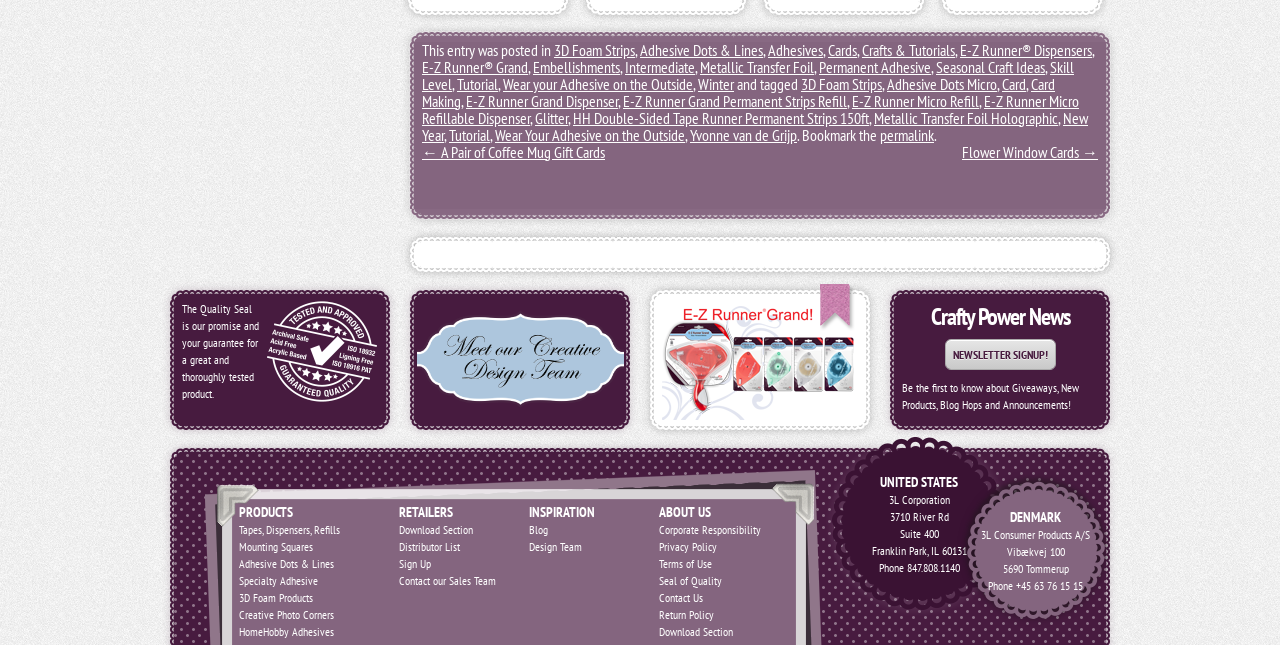Please identify the bounding box coordinates of the element that needs to be clicked to execute the following command: "Go to the 'PRODUCTS' page". Provide the bounding box using four float numbers between 0 and 1, formatted as [left, top, right, bottom].

[0.187, 0.779, 0.229, 0.807]